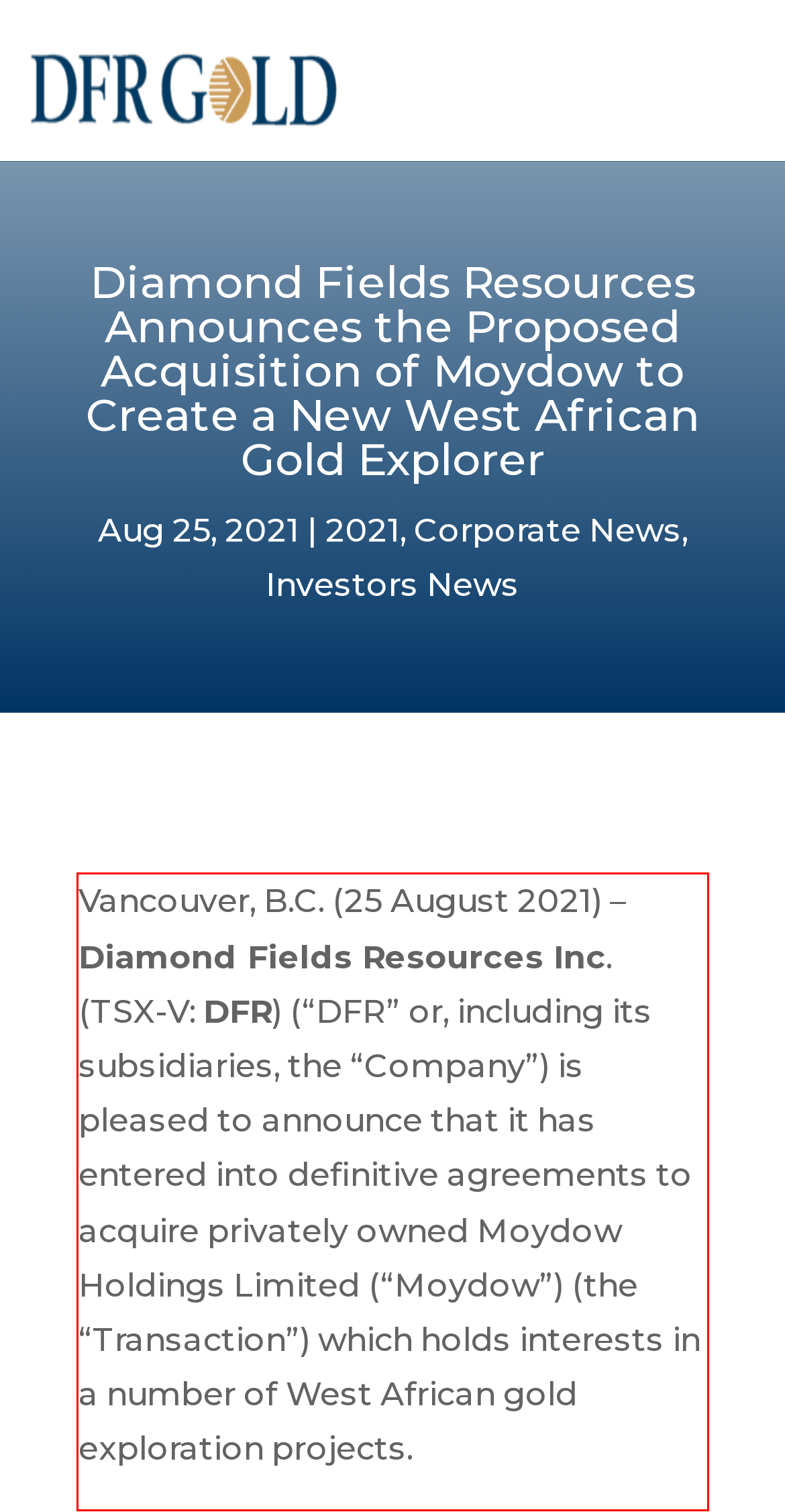Analyze the screenshot of the webpage that features a red bounding box and recognize the text content enclosed within this red bounding box.

Vancouver, B.C. (25 August 2021) – Diamond Fields Resources Inc. (TSX-V: DFR) (“DFR” or, including its subsidiaries, the “Company”) is pleased to announce that it has entered into definitive agreements to acquire privately owned Moydow Holdings Limited (“Moydow”) (the “Transaction”) which holds interests in a number of West African gold exploration projects.